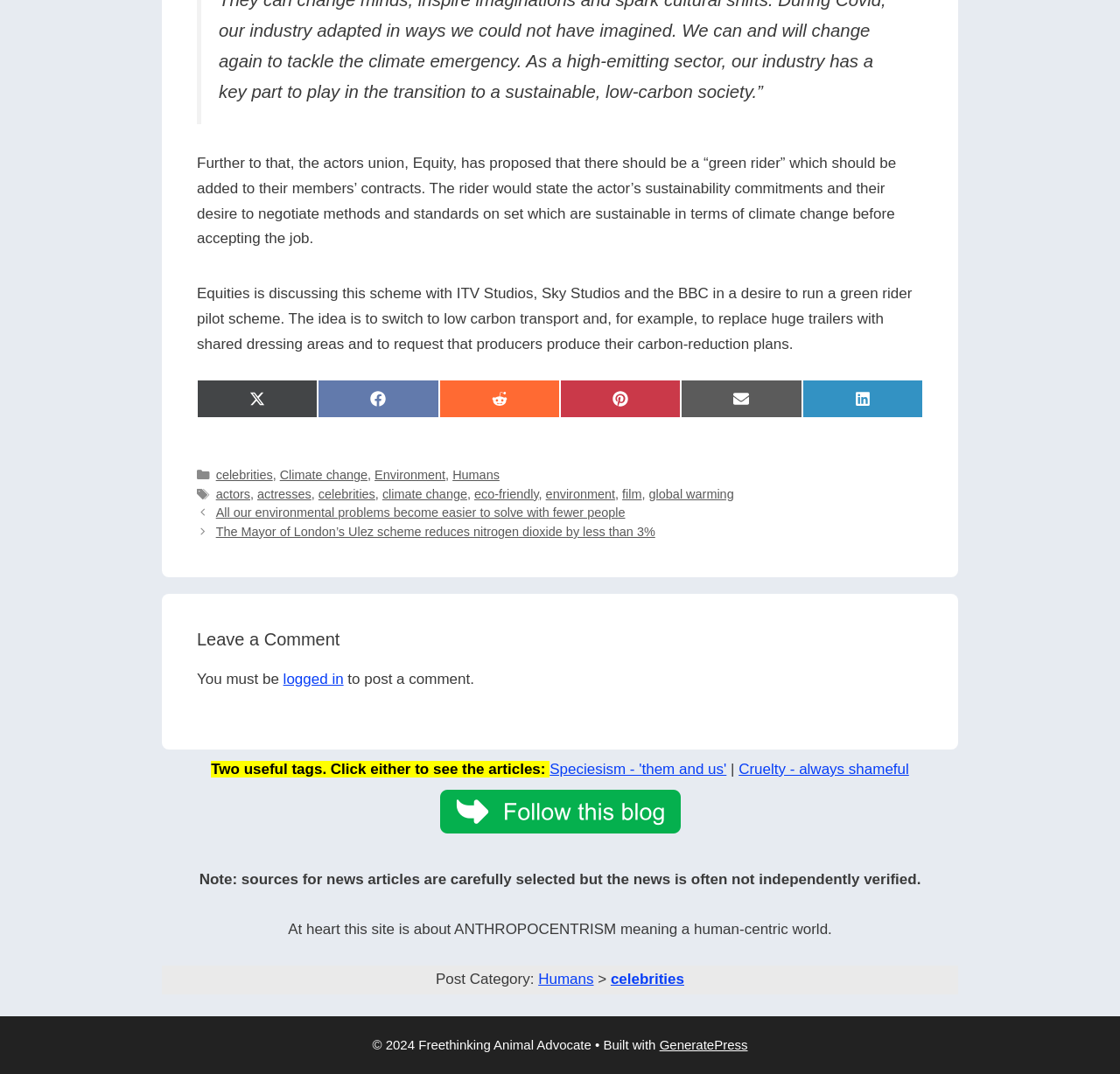Given the element description Environment, identify the bounding box coordinates for the UI element on the webpage screenshot. The format should be (top-left x, top-left y, bottom-right x, bottom-right y), with values between 0 and 1.

[0.334, 0.436, 0.398, 0.449]